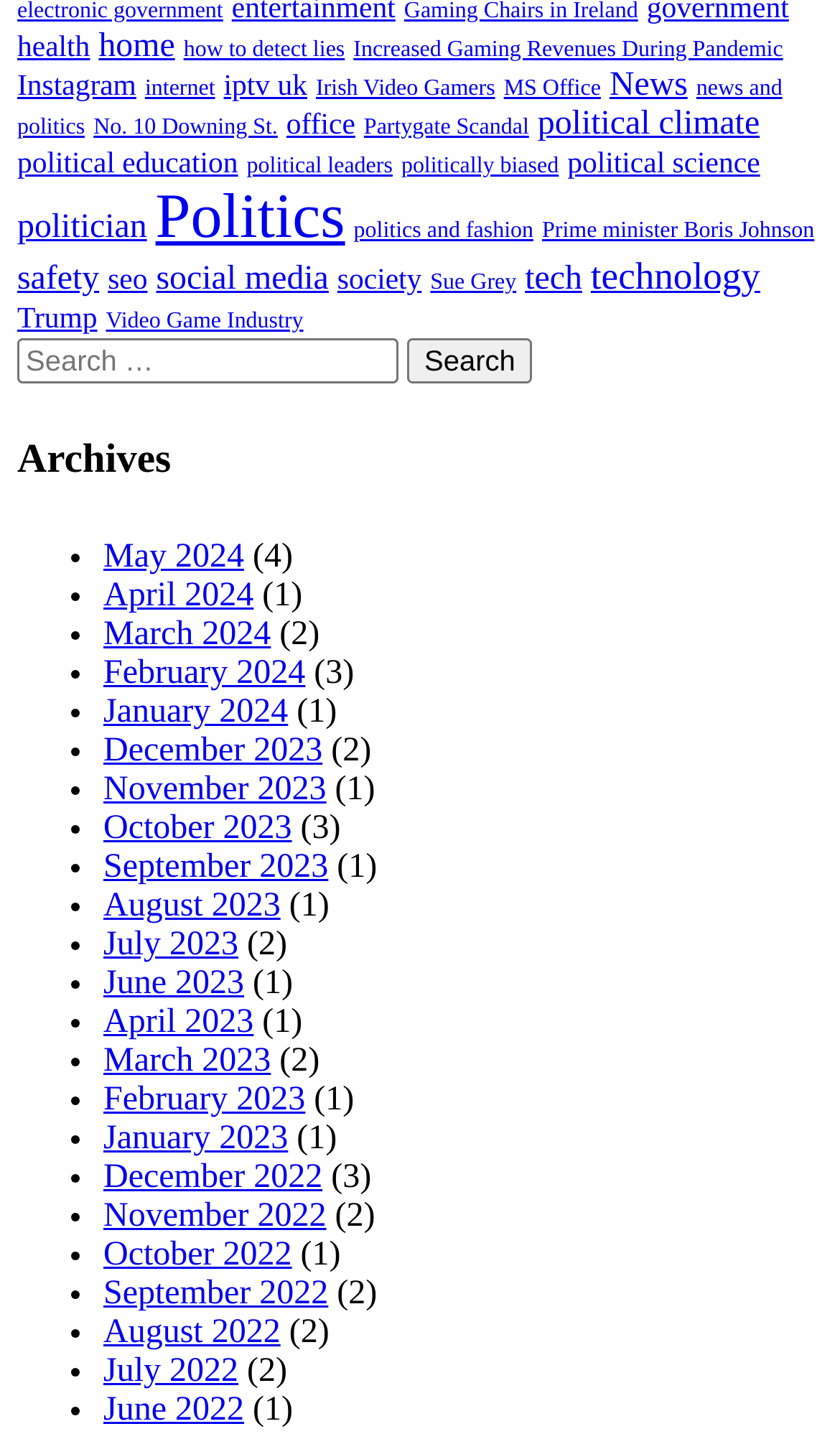Based on the visual content of the image, answer the question thoroughly: What is the search function for?

The search function is likely for searching the archives, as it is located near the 'Archives' heading and has a search box with a button labeled 'Search'.